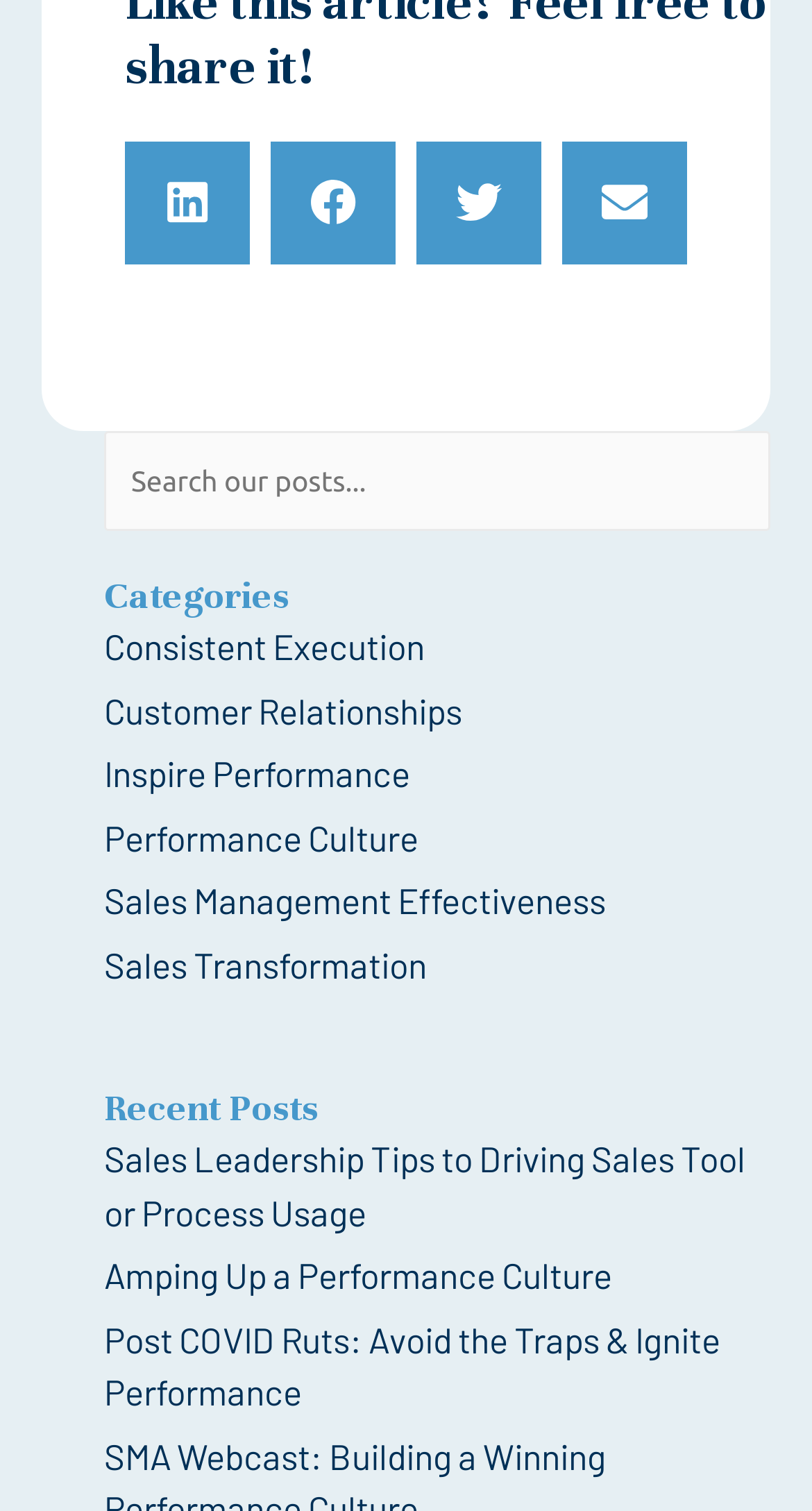Pinpoint the bounding box coordinates of the element that must be clicked to accomplish the following instruction: "View Consistent Execution category". The coordinates should be in the format of four float numbers between 0 and 1, i.e., [left, top, right, bottom].

[0.128, 0.414, 0.523, 0.441]